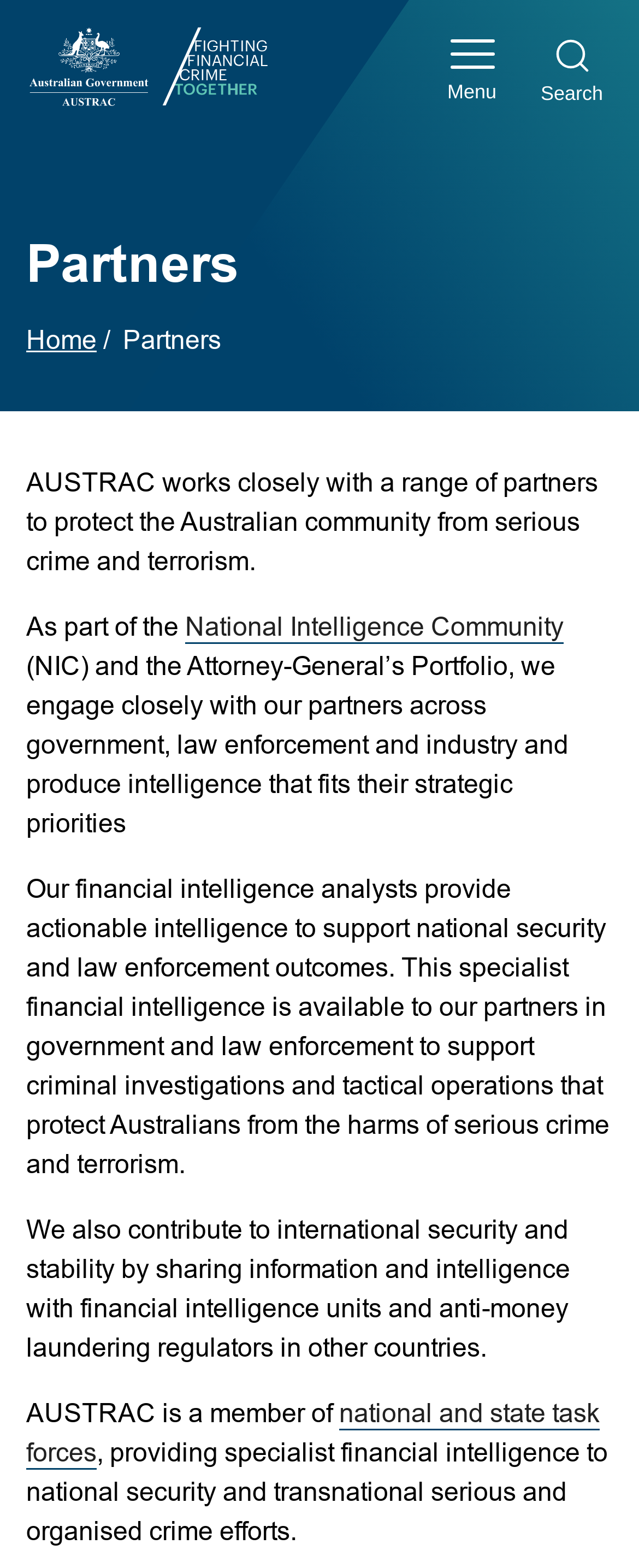Identify the bounding box of the HTML element described as: "National Intelligence Community".

[0.29, 0.391, 0.882, 0.409]